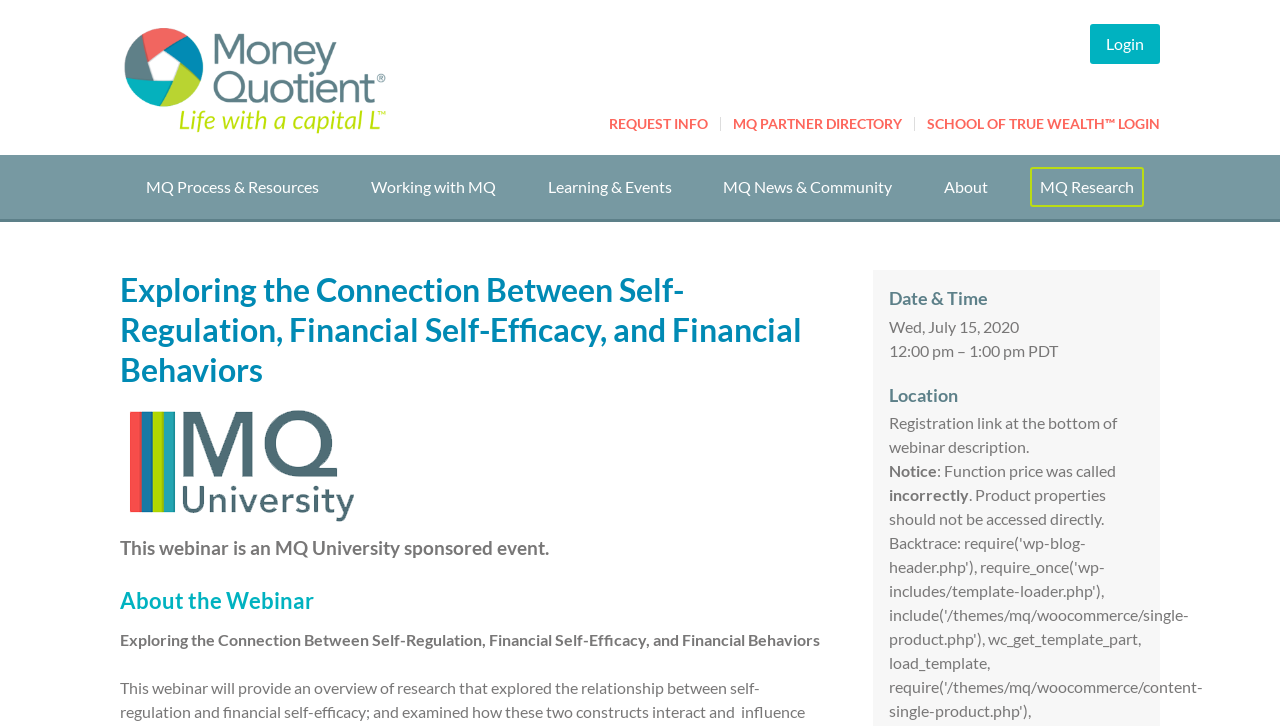Respond with a single word or phrase to the following question: What is the topic of the webinar?

Self-regulation and financial self-efficacy